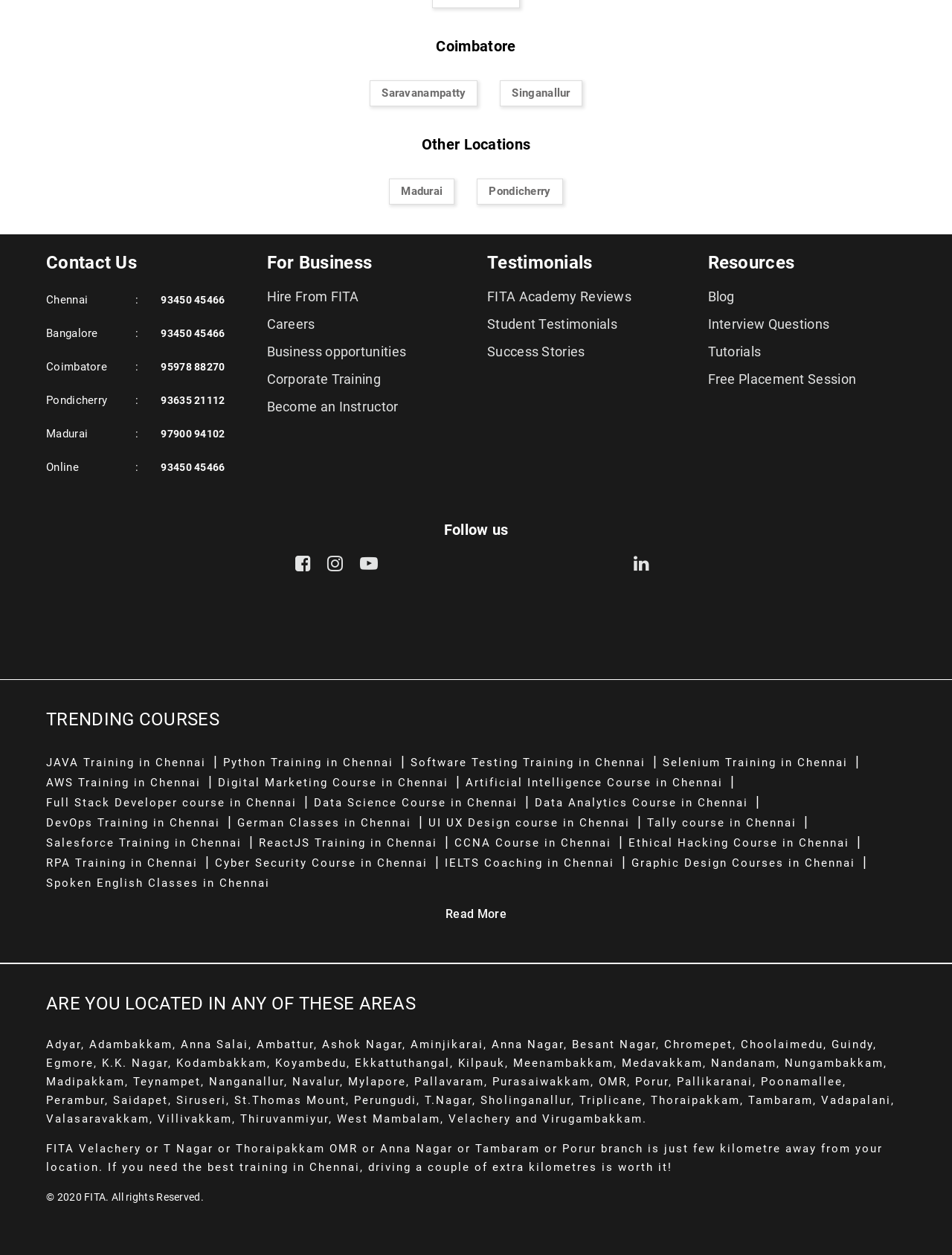Refer to the screenshot and answer the following question in detail:
What is the topic of the first link under 'TRENDING COURSES'?

The first link under the 'TRENDING COURSES' section has the text 'JAVA Training in Chennai', which indicates that the topic of the link is related to JAVA training in Chennai.